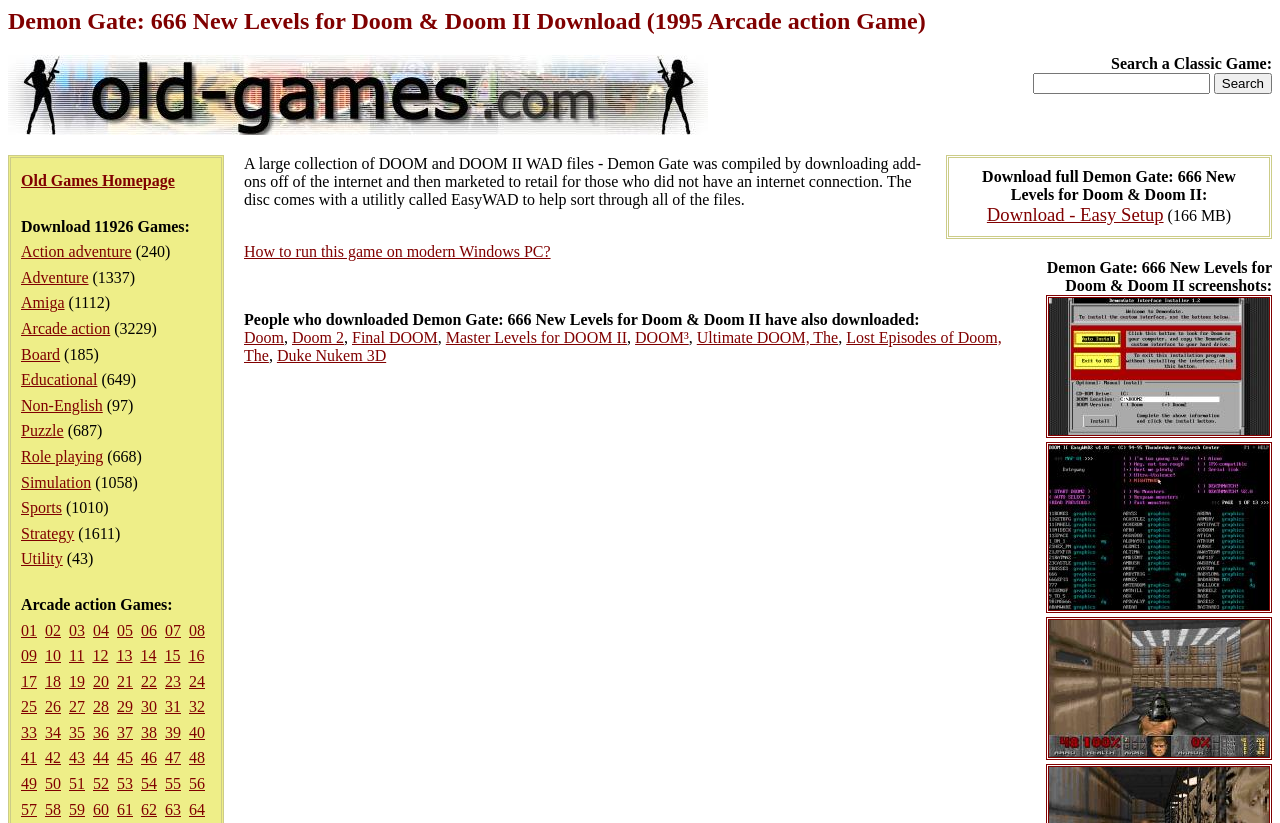Extract the primary heading text from the webpage.

Demon Gate: 666 New Levels for Doom & Doom II Download (1995 Arcade action Game)